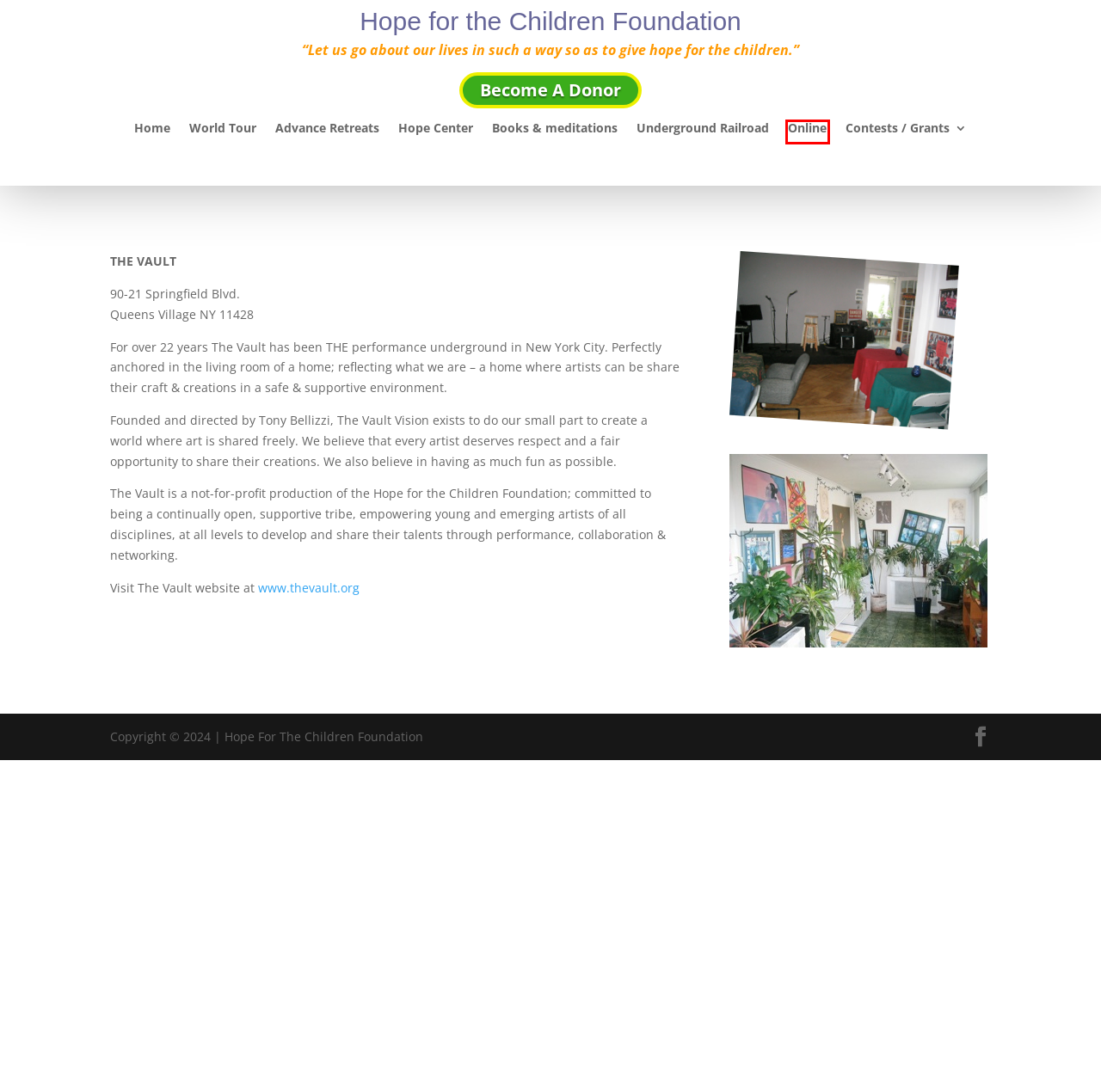View the screenshot of the webpage containing a red bounding box around a UI element. Select the most fitting webpage description for the new page shown after the element in the red bounding box is clicked. Here are the candidates:
A. Become A Donor - Hope For The Children Foundation
B. Shop - Tony Bellizzi
C. Presence - Hope For The Children Foundation
D. World Tour - Tony Bellizzi
E. Underground Railroad - Hope For The Children Foundation
F. Hope Center - Hope For The Children Foundation
G. Global Grassroots Childrens Charity - Hope For The Children Foundation
H. The Vault |

C